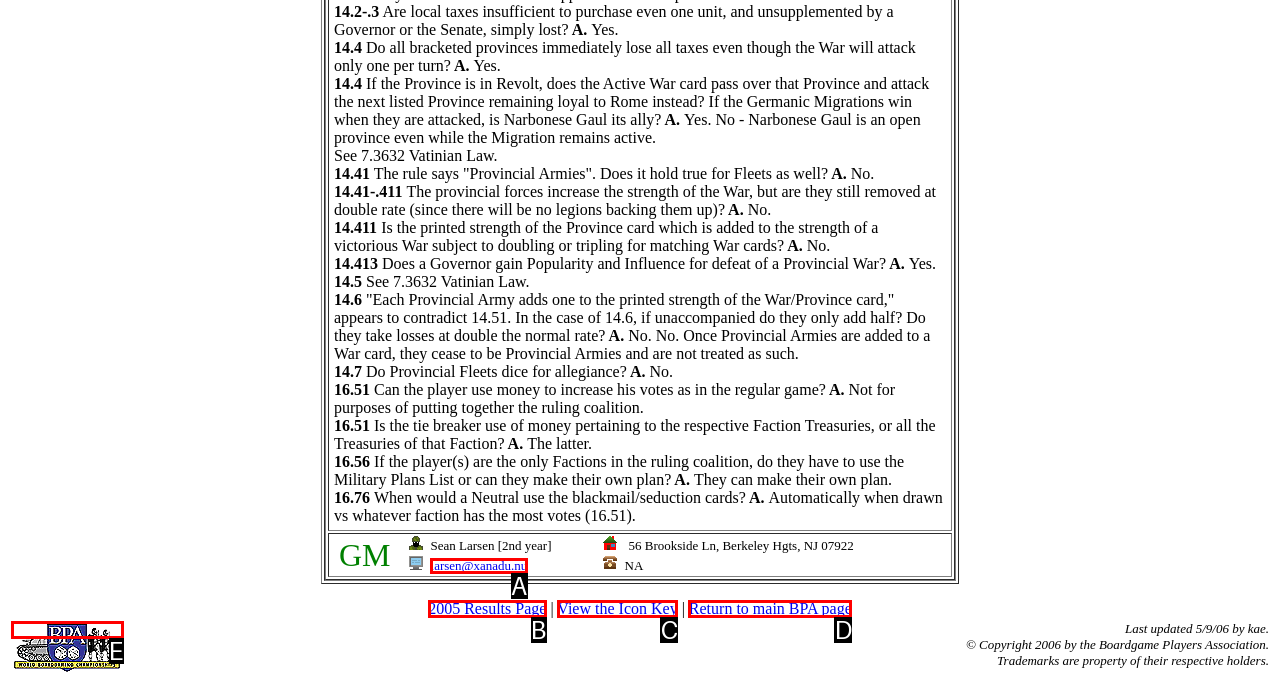Tell me which one HTML element best matches the description: larsen@xanadu.nu
Answer with the option's letter from the given choices directly.

A